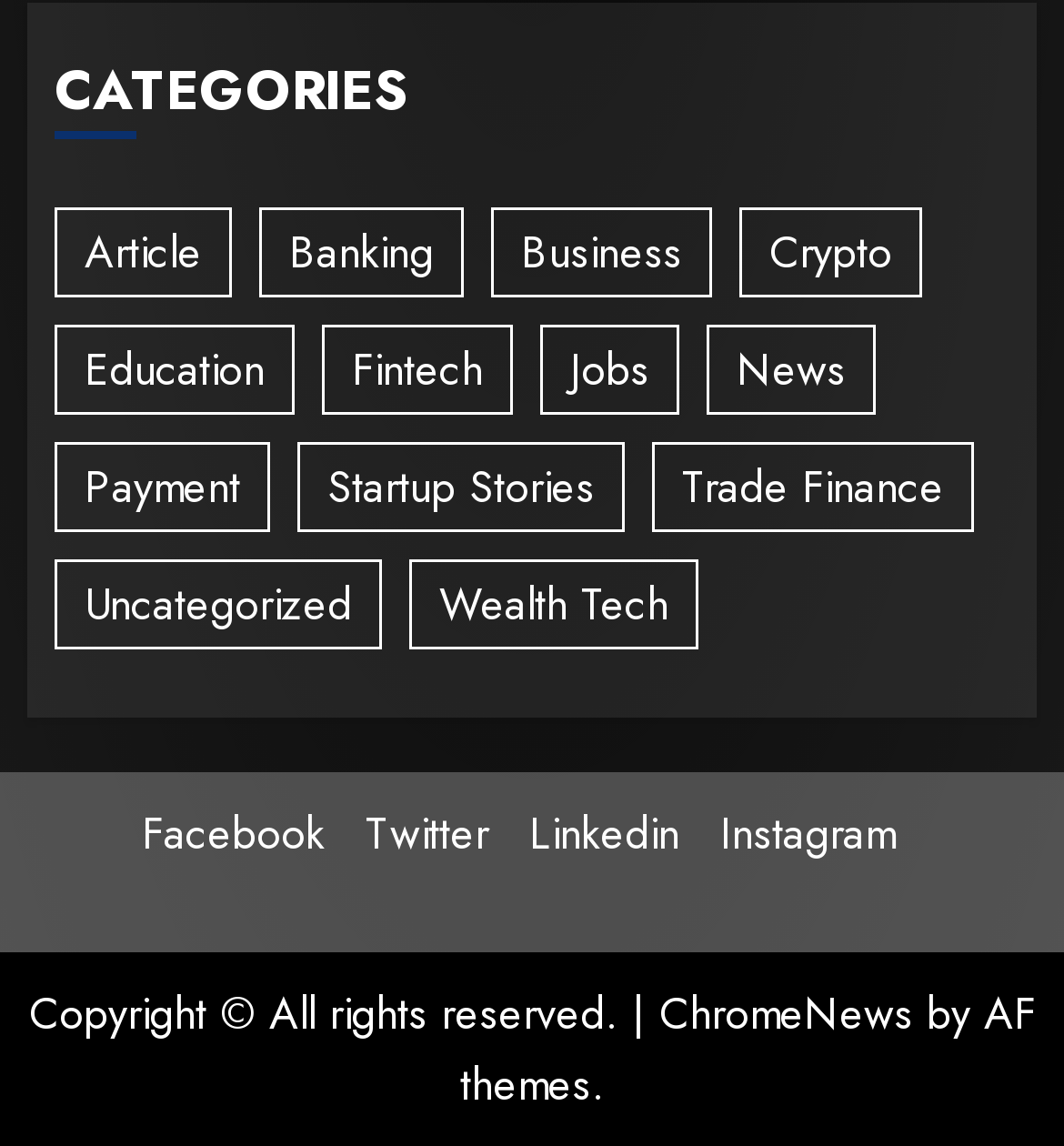Use a single word or phrase to answer the question:
What is the name of the theme provider?

AF themes